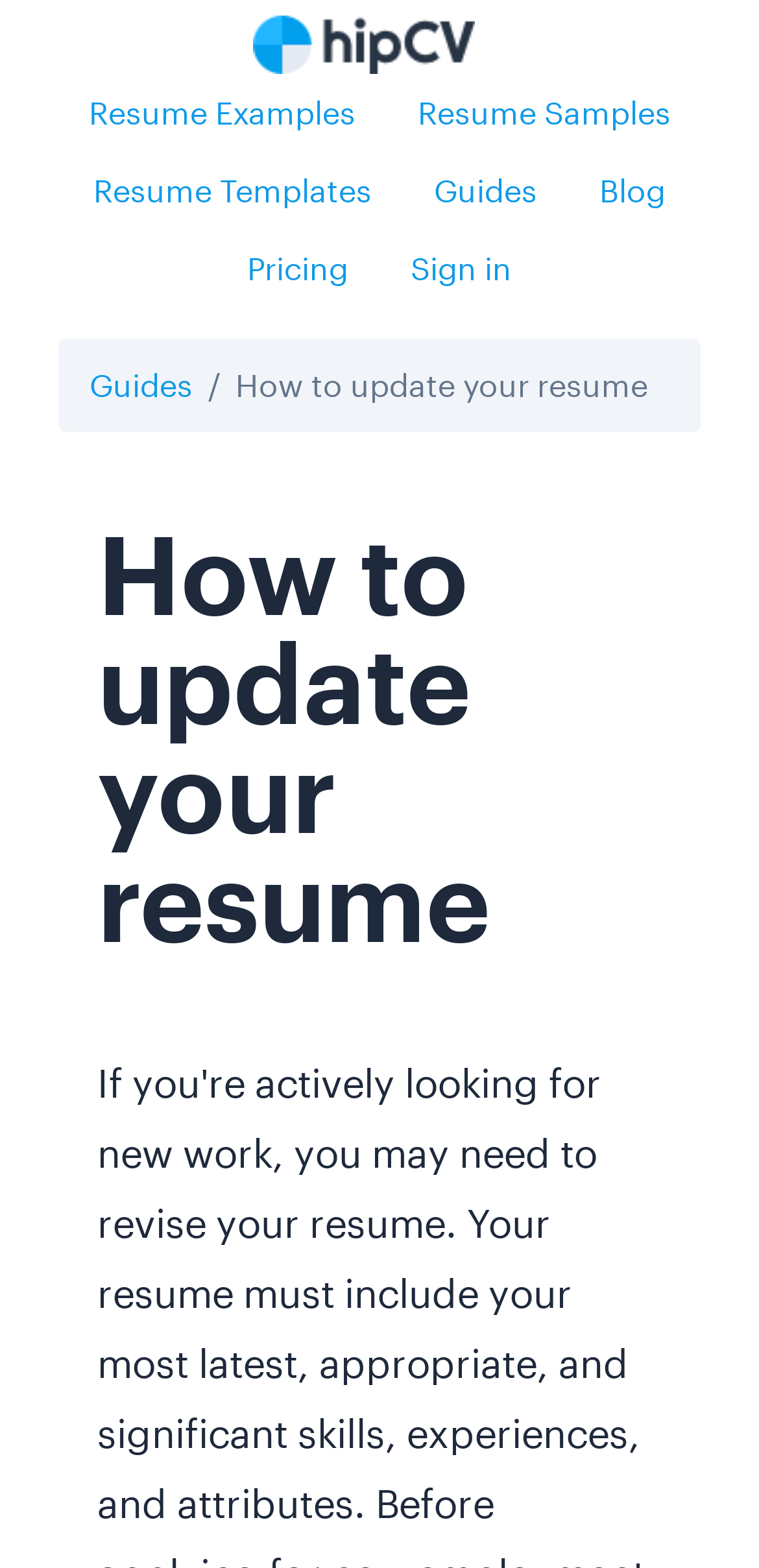Create a detailed description of the webpage's content and layout.

The webpage is a guide on the importance of updating your resume regularly and provides tips to update your resume. At the top left of the page, there is a logo of hipCV, which is a clickable link. Below the logo, there is a navigation menu with several links, including "Resume Examples", "Resume Samples", "Resume Templates", "Guides", "Blog", and "Pricing". The "Sign in" link is located at the top right of the page.

Below the navigation menu, there is a breadcrumb navigation section that shows the current page's location, with a link to "Guides" and a static text "How to update your resume". The main content of the page is headed by a large heading that reads "How to update your resume", which takes up most of the page's width.